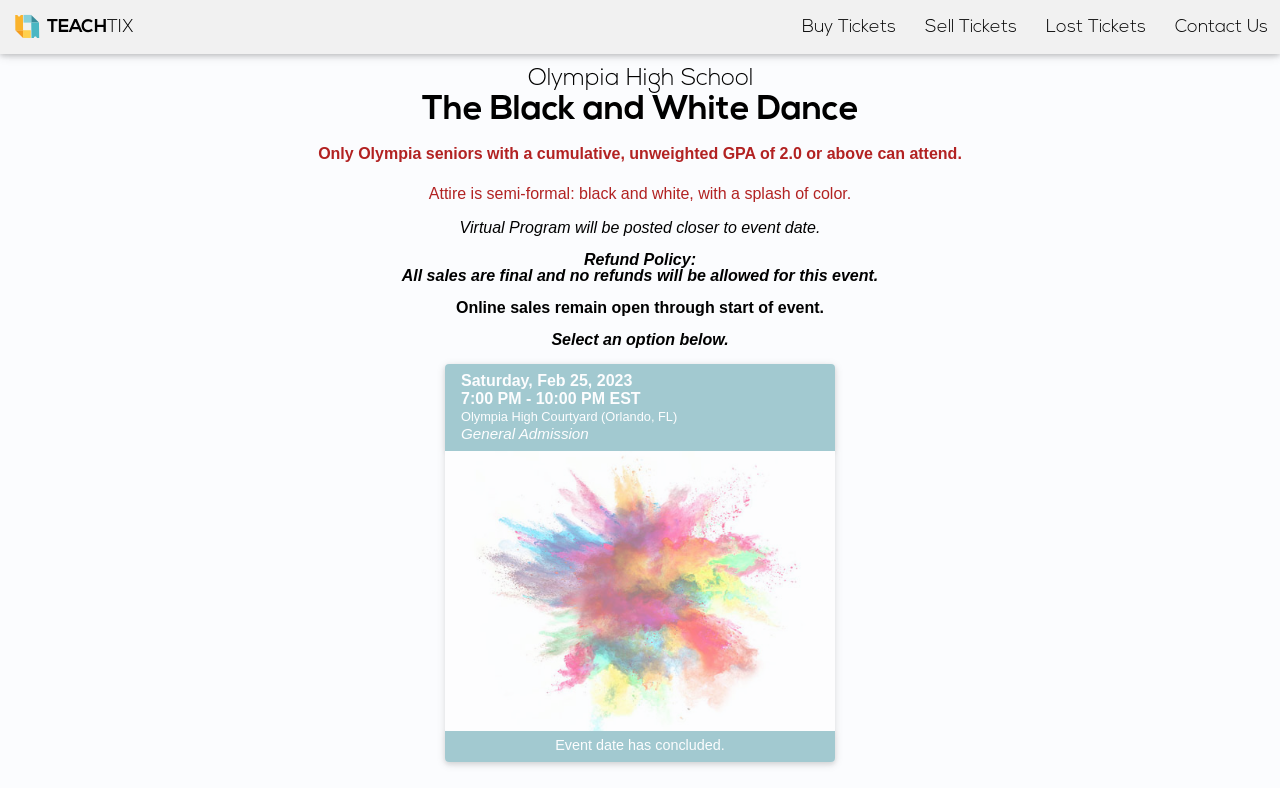Locate the bounding box coordinates of the UI element described by: "Contact Us". The bounding box coordinates should consist of four float numbers between 0 and 1, i.e., [left, top, right, bottom].

[0.909, 0.005, 1.0, 0.063]